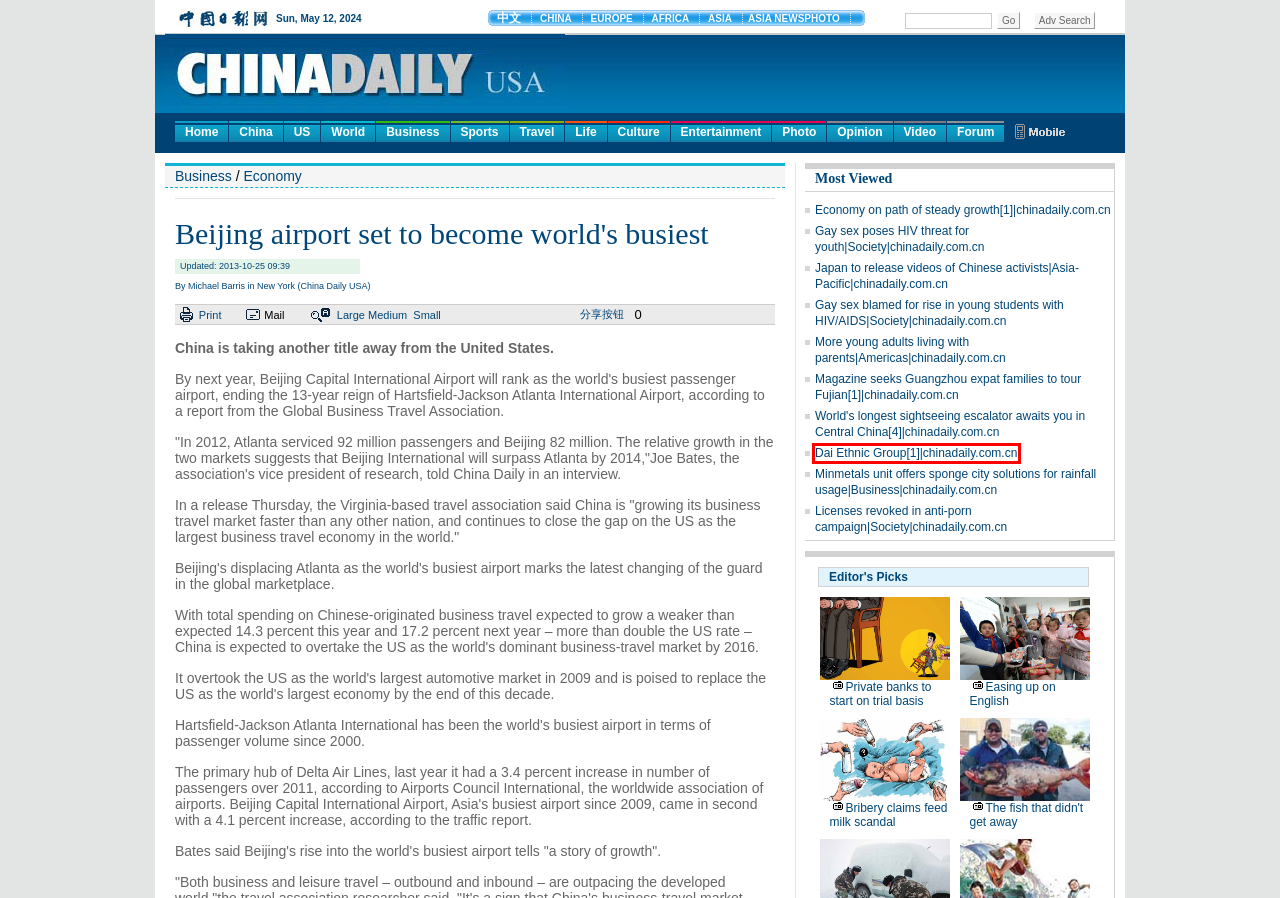You are provided with a screenshot of a webpage containing a red rectangle bounding box. Identify the webpage description that best matches the new webpage after the element in the bounding box is clicked. Here are the potential descriptions:
A. Global Edition
B. Dai Ethnic Group[1]|chinadaily.com.cn
C. Economy on path of steady growth[1]|chinadaily.com.cn
D. Gay sex poses HIV threat for youth|Society|chinadaily.com.cn
E. World's longest sightseeing escalator awaits you in Central China[4]|chinadaily.com.cn
F. Gay sex blamed for rise in young students with HIV/AIDS|Society|chinadaily.com.cn
G. Japan to release videos of Chinese activists|Asia-Pacific|chinadaily.com.cn
H. Licenses revoked in anti-porn campaign|Society|chinadaily.com.cn

B